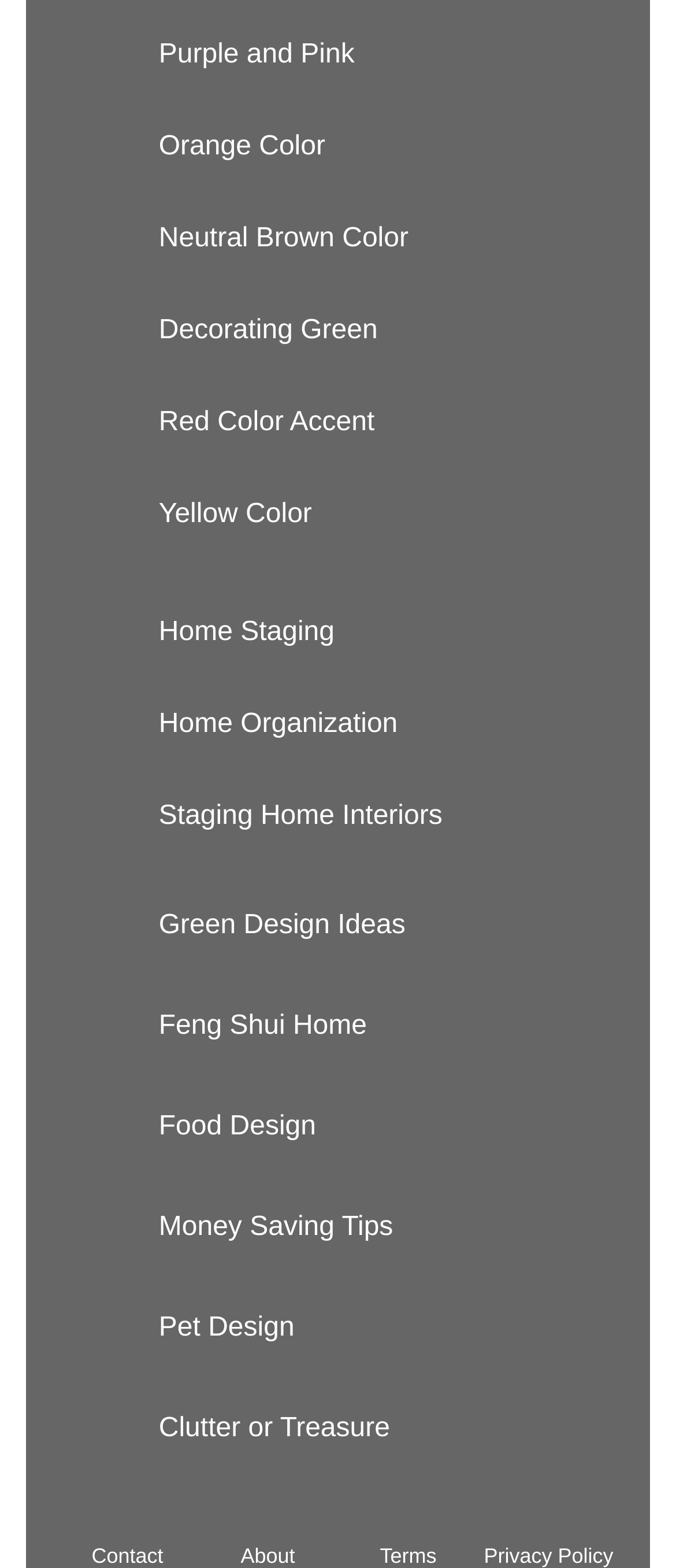How many links are not related to design or color?
Provide an in-depth and detailed explanation in response to the question.

I counted the number of links that do not have design or color-related keywords, which are 'Contact', 'About', 'Terms', and 'Privacy Policy', and found 4 options.